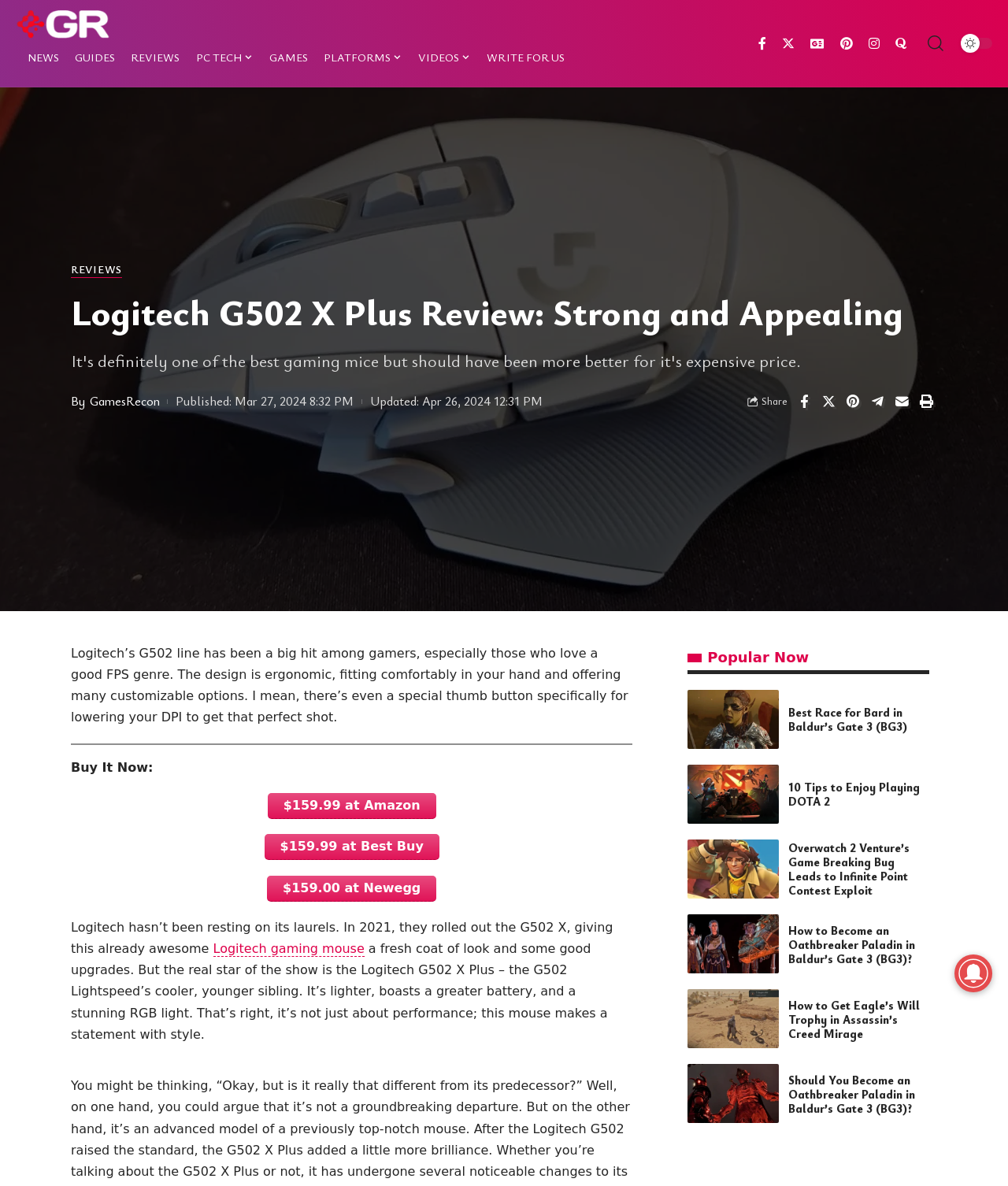Utilize the details in the image to thoroughly answer the following question: What is the name of the gaming mouse being reviewed?

The webpage is reviewing a gaming mouse, and the name of the mouse is mentioned in the heading 'Logitech G502 X Plus Review: Strong and Appealing'.